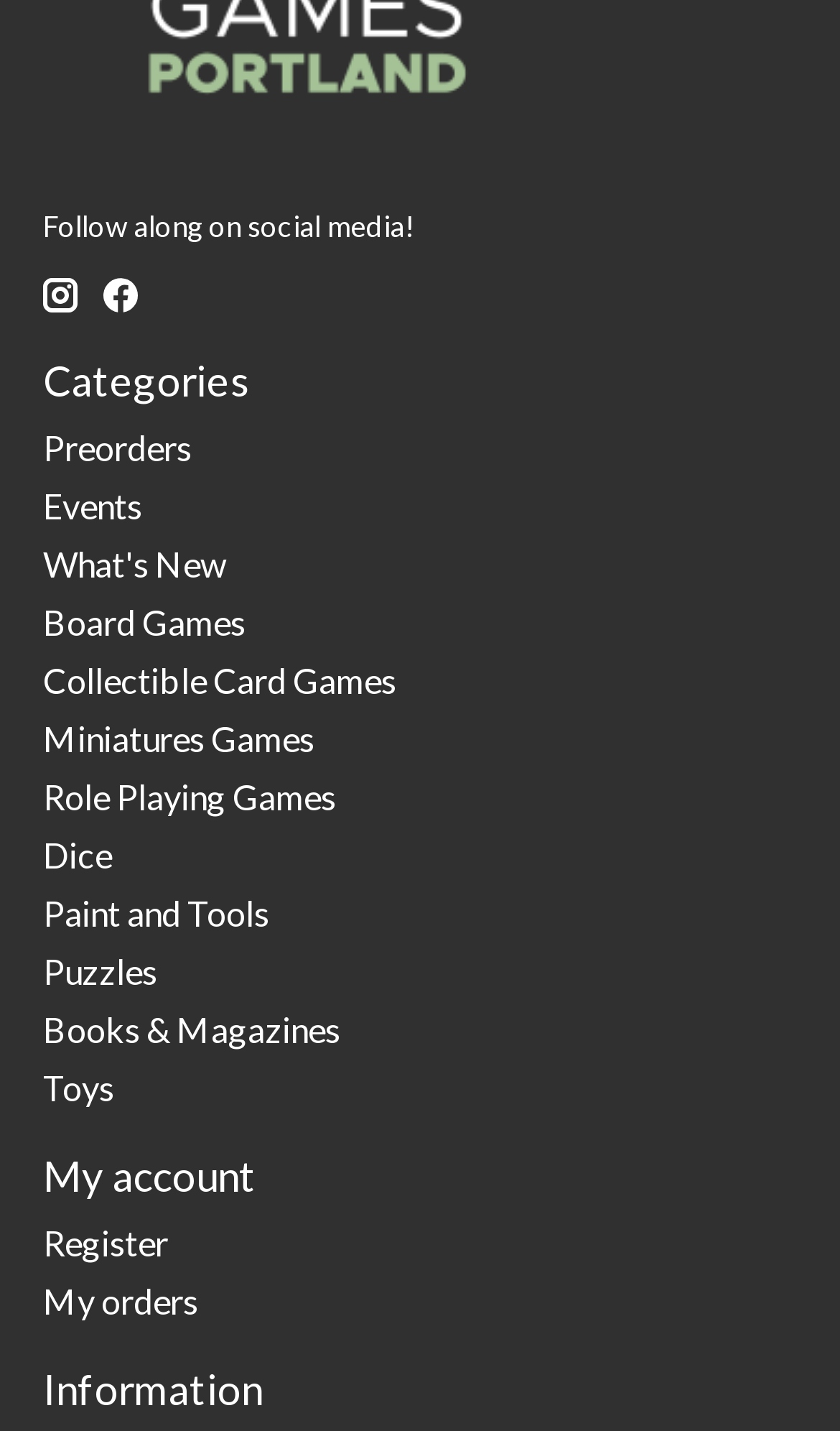Answer this question in one word or a short phrase: How many links are under 'Categories'?

9